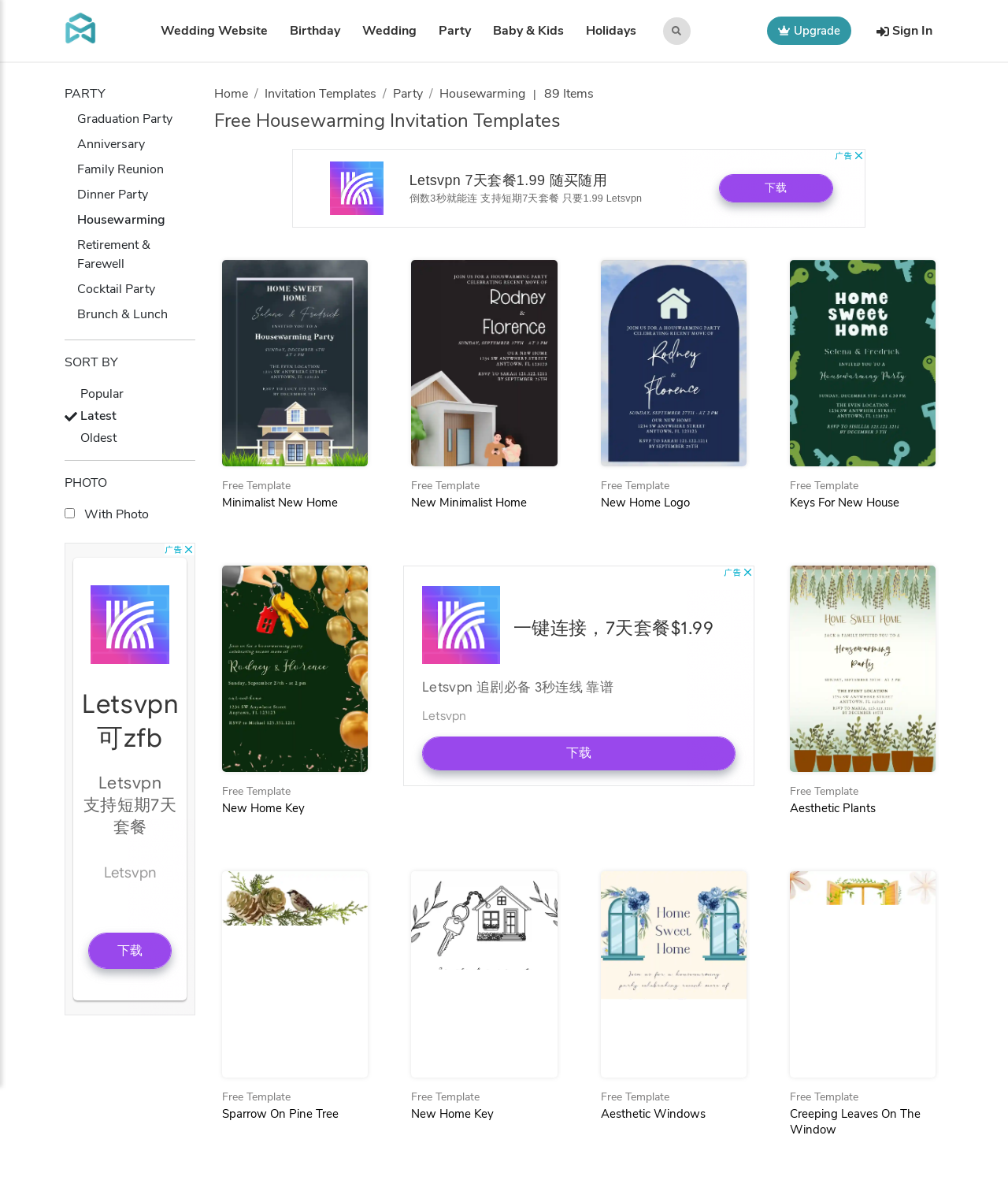Create a full and detailed caption for the entire webpage.

This webpage is about free housewarming invitation templates. At the top, there is a logo and a navigation menu with links to different categories such as wedding, birthday, and party. Below the navigation menu, there are several links to specific party themes, including graduation, anniversary, and dinner party.

On the left side of the page, there is a sorting section with options to sort by popular, latest, or oldest templates. Below the sorting section, there is a checkbox to filter templates with photos.

The main content of the page is a list of housewarming invitation templates, each with a thumbnail image and a link to the template. The templates are arranged in a grid layout, with multiple rows and columns. Each template has a title and a brief description.

There are also several advertisements scattered throughout the page, including banner ads and iframe ads. Additionally, there is a breadcrumb navigation at the top of the page, showing the current location within the website.

At the bottom of the page, there is a pagination section, indicating that there are 89 items in total, and providing links to navigate to other pages.